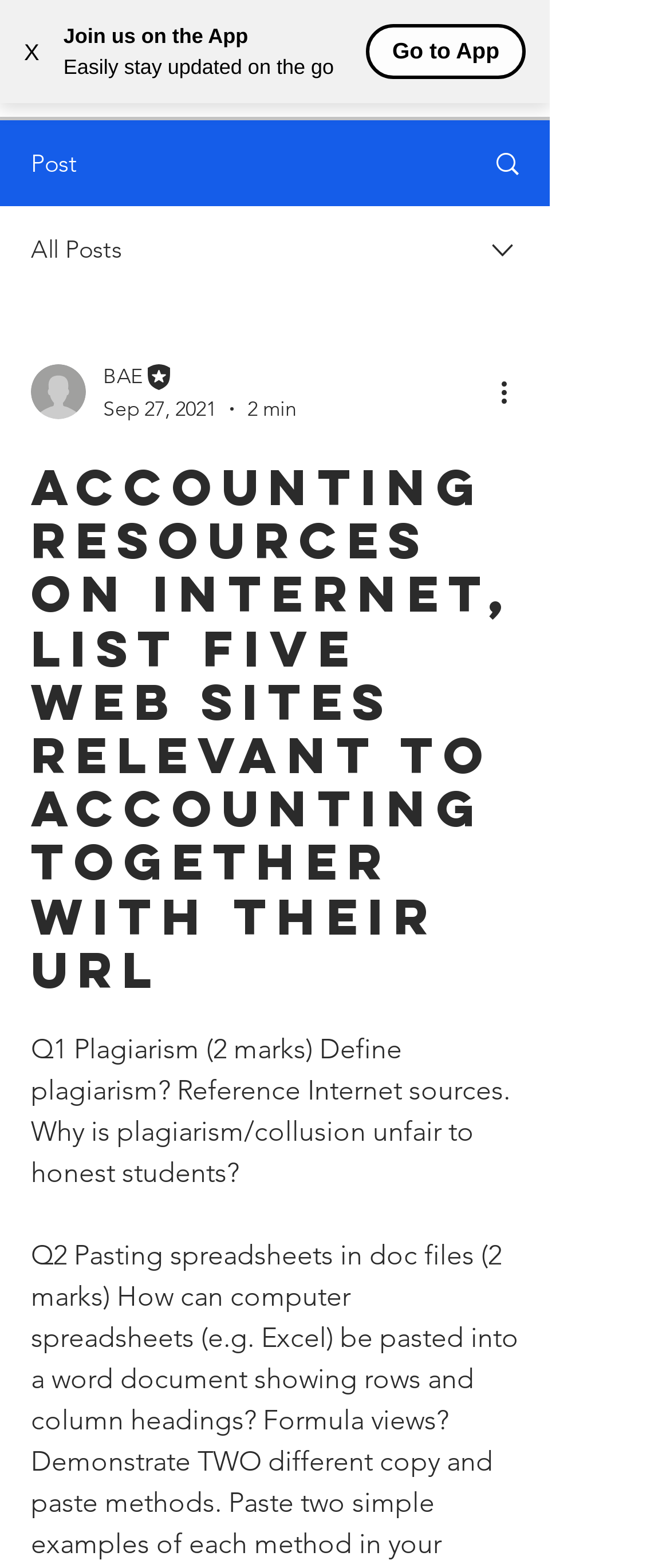Write an extensive caption that covers every aspect of the webpage.

This webpage appears to be a blog post or an online educational resource. At the top left corner, there is a button with an "X" symbol, followed by a series of text elements, including "Join us on the App", "Easily stay updated on the go", and "Go to App". These elements are positioned horizontally, with the "Go to App" button located at the top right corner.

Below these elements, there is a navigation menu labeled "Site" with a dropdown menu icon. To the right of the navigation menu, there is an image with a logo.

The main content of the webpage is divided into two sections. On the left side, there is a column with several elements, including a "Post" label, a link, and an "All Posts" label. These elements are stacked vertically, with the "Post" label at the top and the "All Posts" label below it.

To the right of the column, there is a combobox with a dropdown menu. Above the combobox, there is a writer's picture and a label with the writer's name, "BAE". Below the combobox, there is a heading that reads "Accounting resources on Internet, List five web sites relevant to accounting together with their URL". This heading is followed by a block of text that appears to be a question or assignment, which asks the user to define plagiarism, reference internet sources, and explain why plagiarism is unfair to honest students.

There are several images scattered throughout the webpage, including a logo image at the top left corner, a writer's picture, and several icons associated with the combobox and navigation menu. Overall, the webpage has a clean and organized layout, with clear headings and concise text.